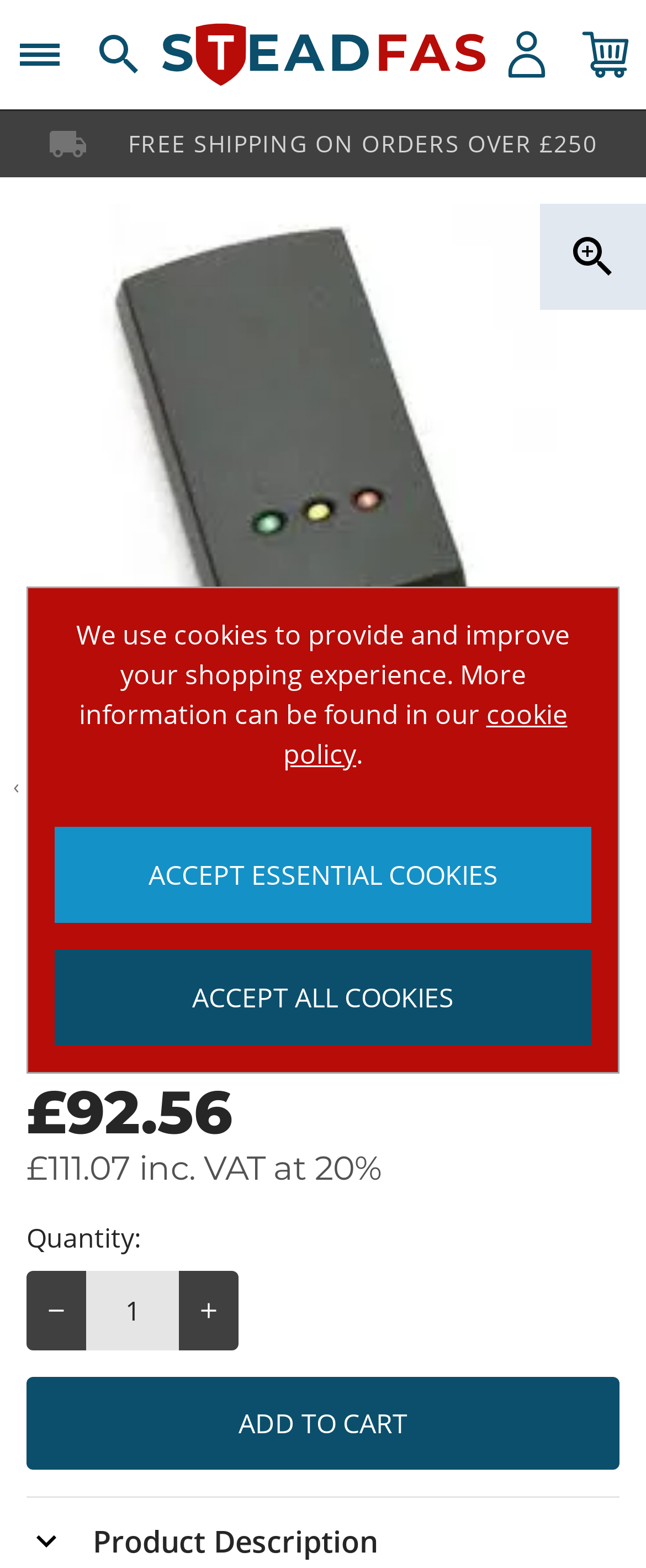Determine the bounding box coordinates of the clickable region to carry out the instruction: "View your cart".

[0.897, 0.018, 0.979, 0.052]